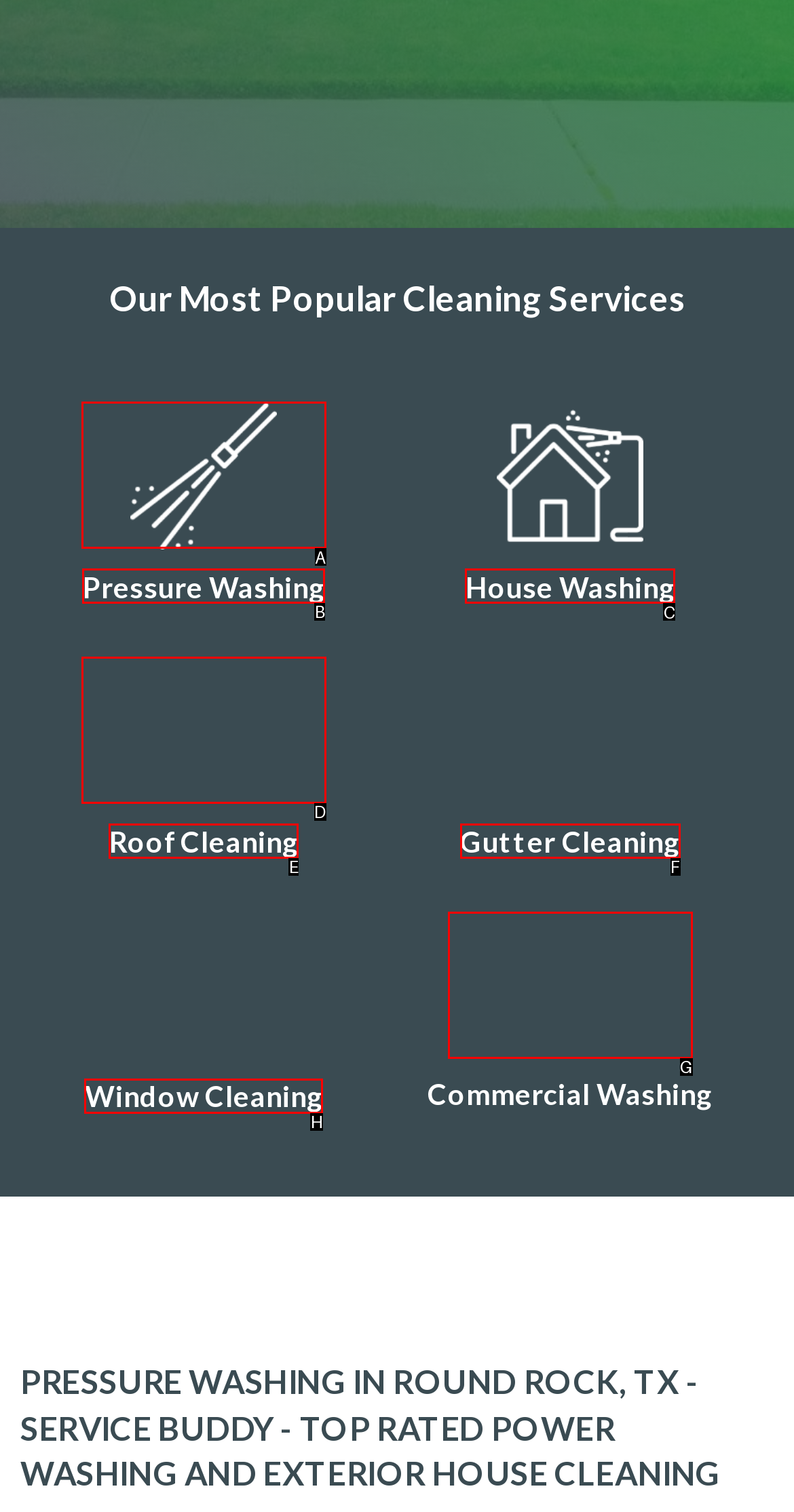Determine the letter of the UI element that will complete the task: Click on Pressure Washing
Reply with the corresponding letter.

B